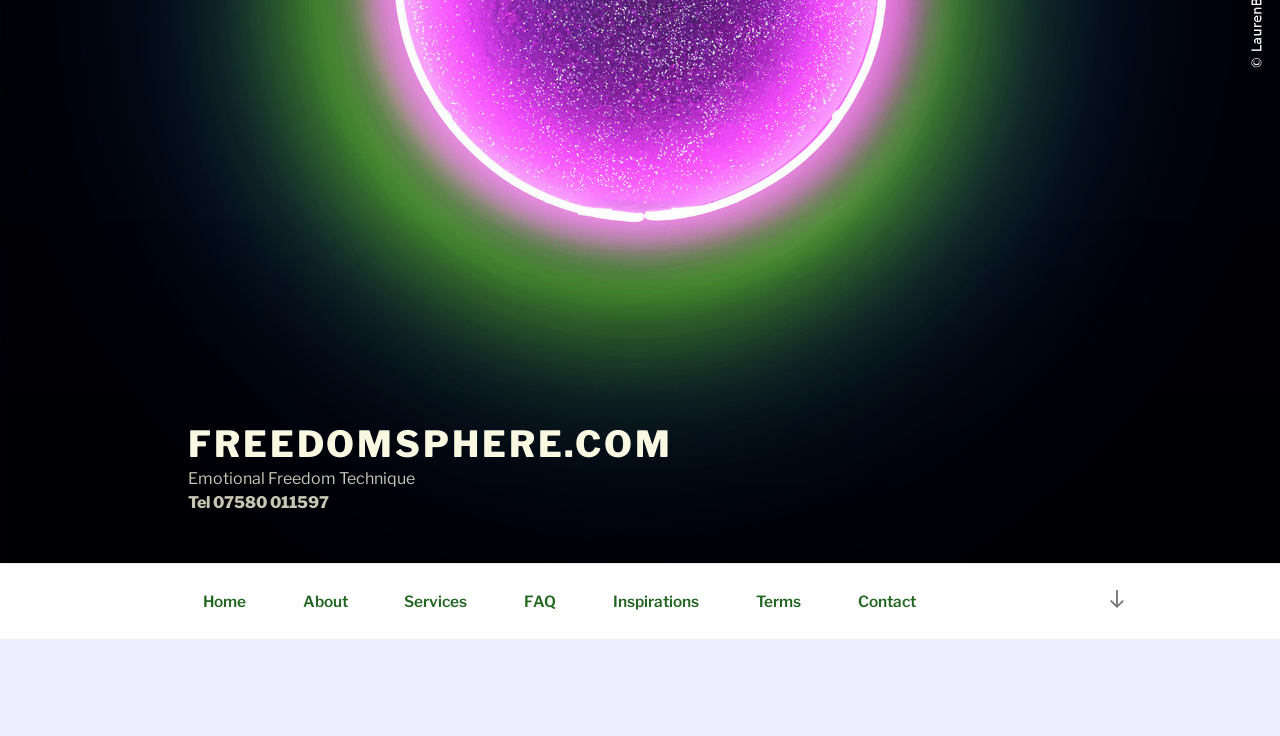For the given element description Scroll down to content, determine the bounding box coordinates of the UI element. The coordinates should follow the format (top-left x, top-left y, bottom-right x, bottom-right y) and be within the range of 0 to 1.

[0.855, 0.78, 0.891, 0.847]